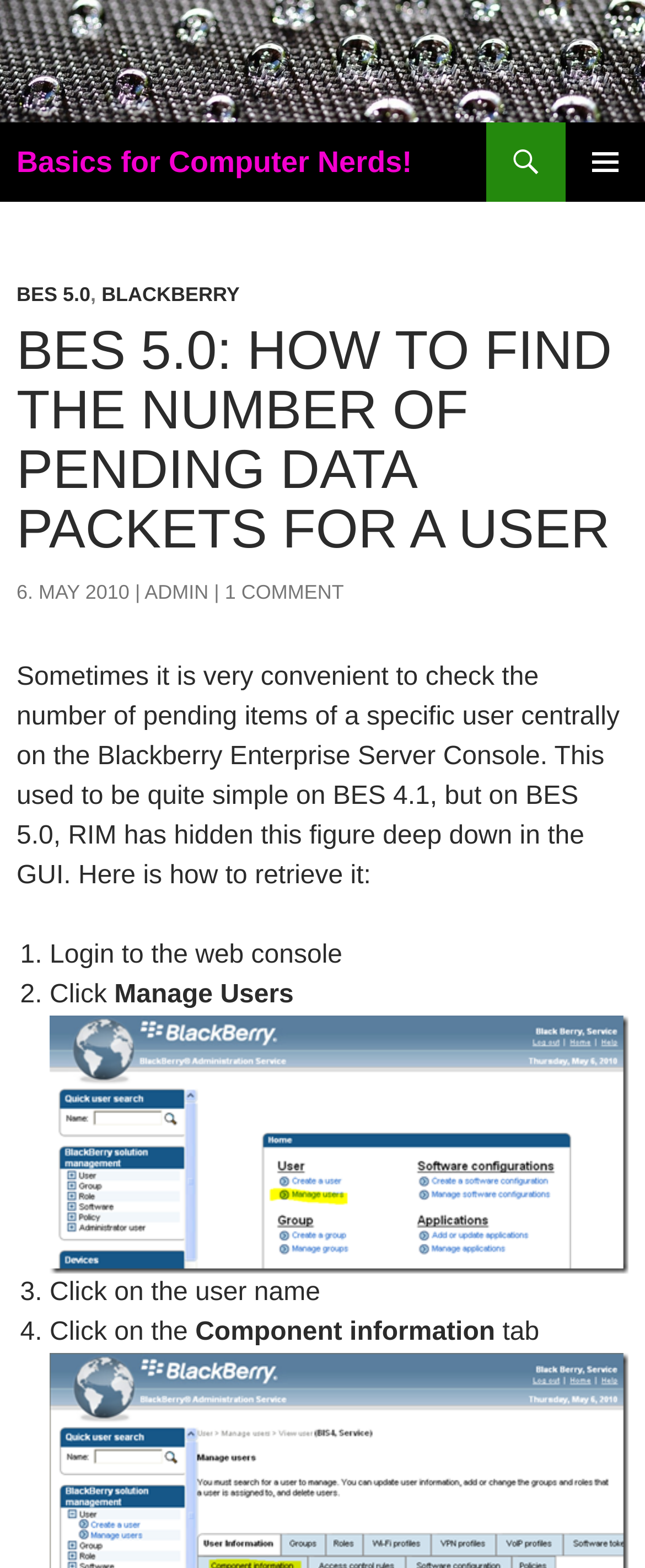Could you find the bounding box coordinates of the clickable area to complete this instruction: "Open the primary menu"?

[0.877, 0.078, 1.0, 0.129]